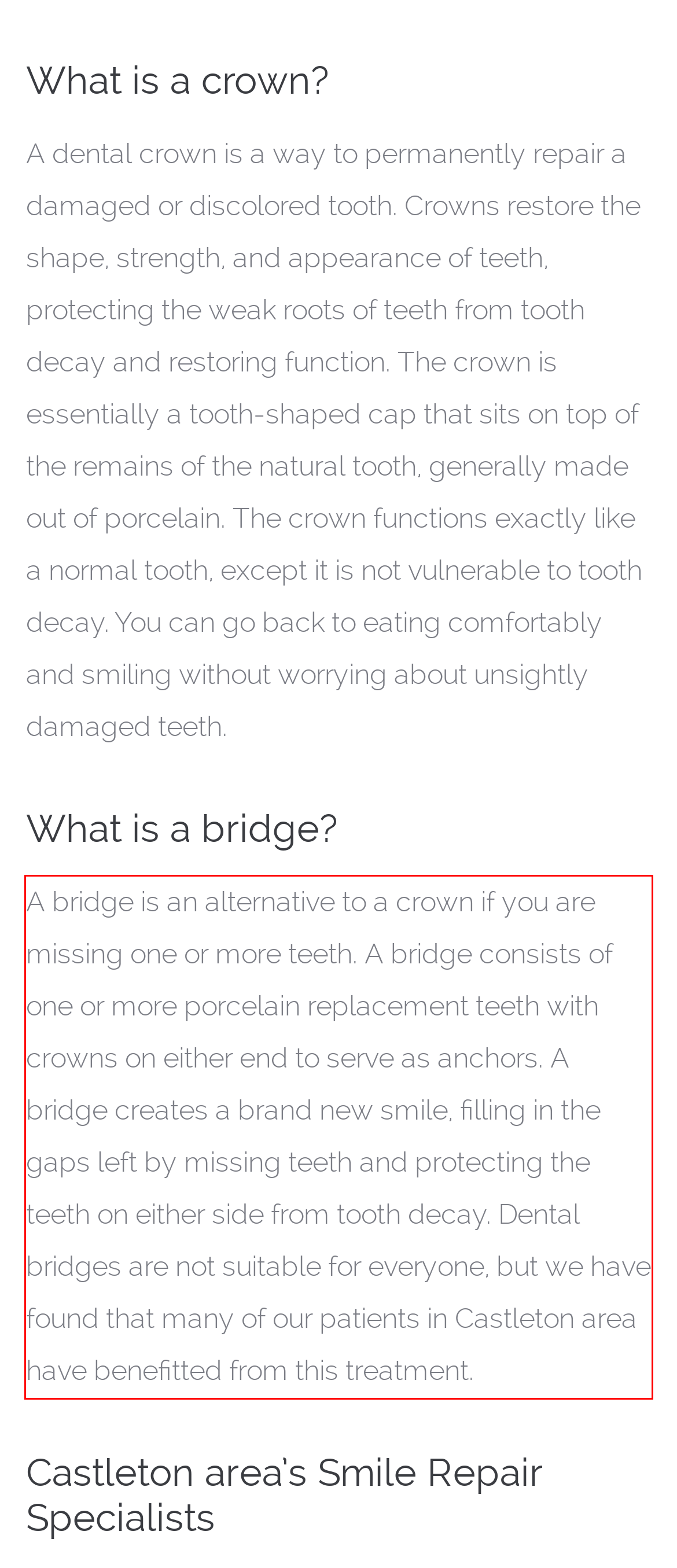Your task is to recognize and extract the text content from the UI element enclosed in the red bounding box on the webpage screenshot.

A bridge is an alternative to a crown if you are missing one or more teeth. A bridge consists of one or more porcelain replacement teeth with crowns on either end to serve as anchors. A bridge creates a brand new smile, filling in the gaps left by missing teeth and protecting the teeth on either side from tooth decay. Dental bridges are not suitable for everyone, but we have found that many of our patients in Castleton area have benefitted from this treatment.